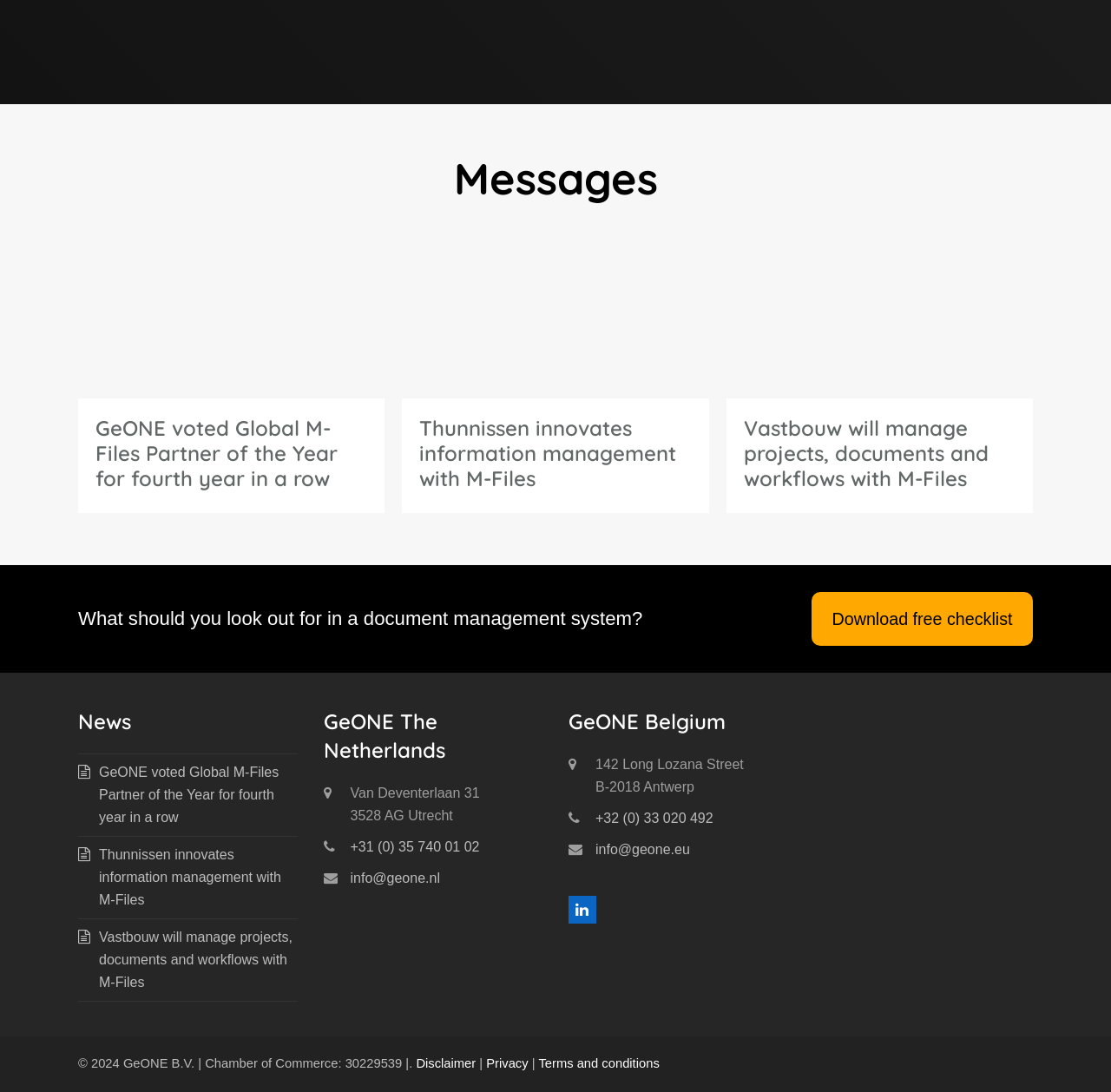Extract the bounding box coordinates for the UI element described as: "+32 (0) 33 020 492".

[0.536, 0.742, 0.642, 0.756]